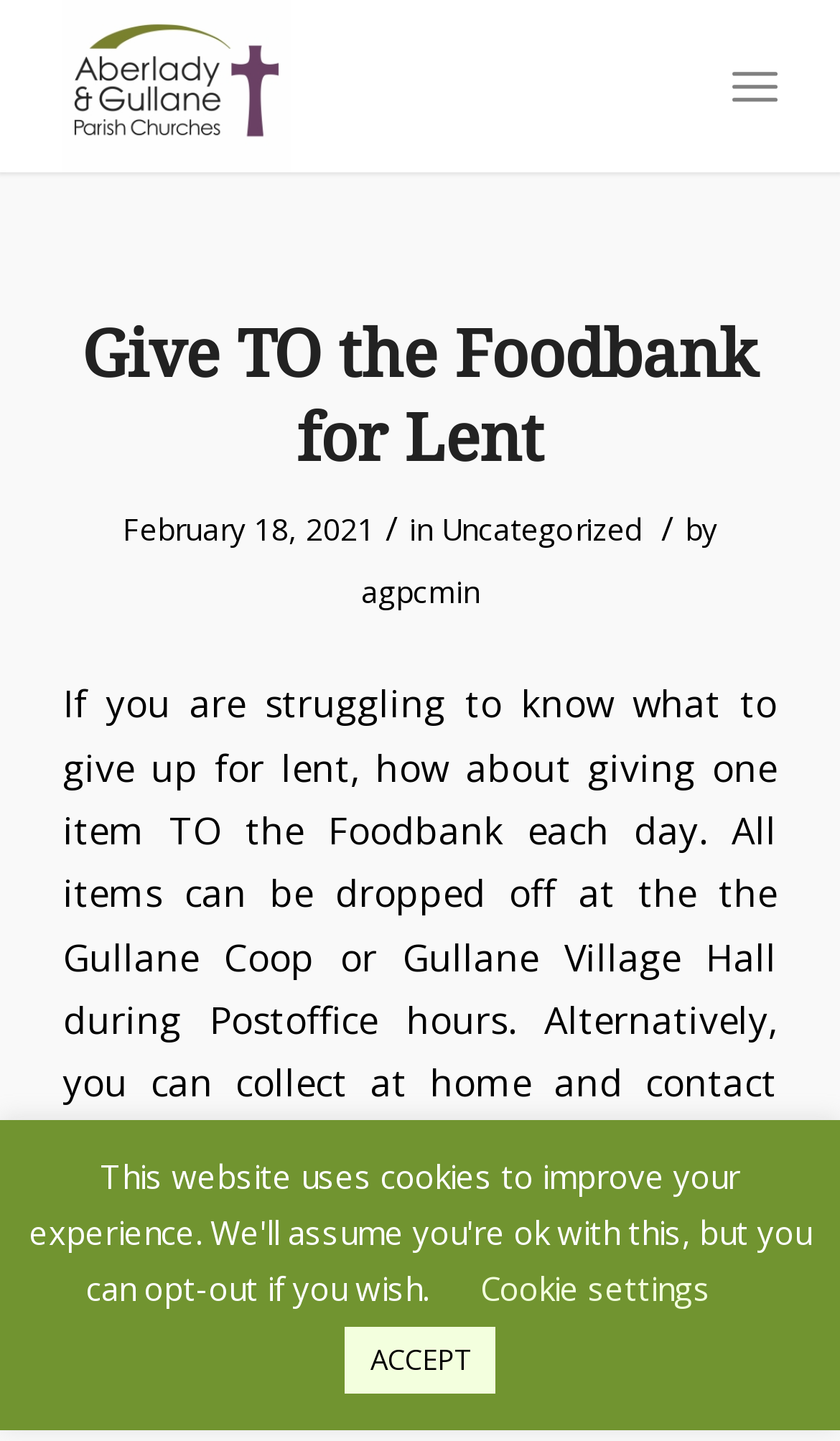Extract the bounding box coordinates for the HTML element that matches this description: "ACCEPT". The coordinates should be four float numbers between 0 and 1, i.e., [left, top, right, bottom].

[0.41, 0.921, 0.59, 0.967]